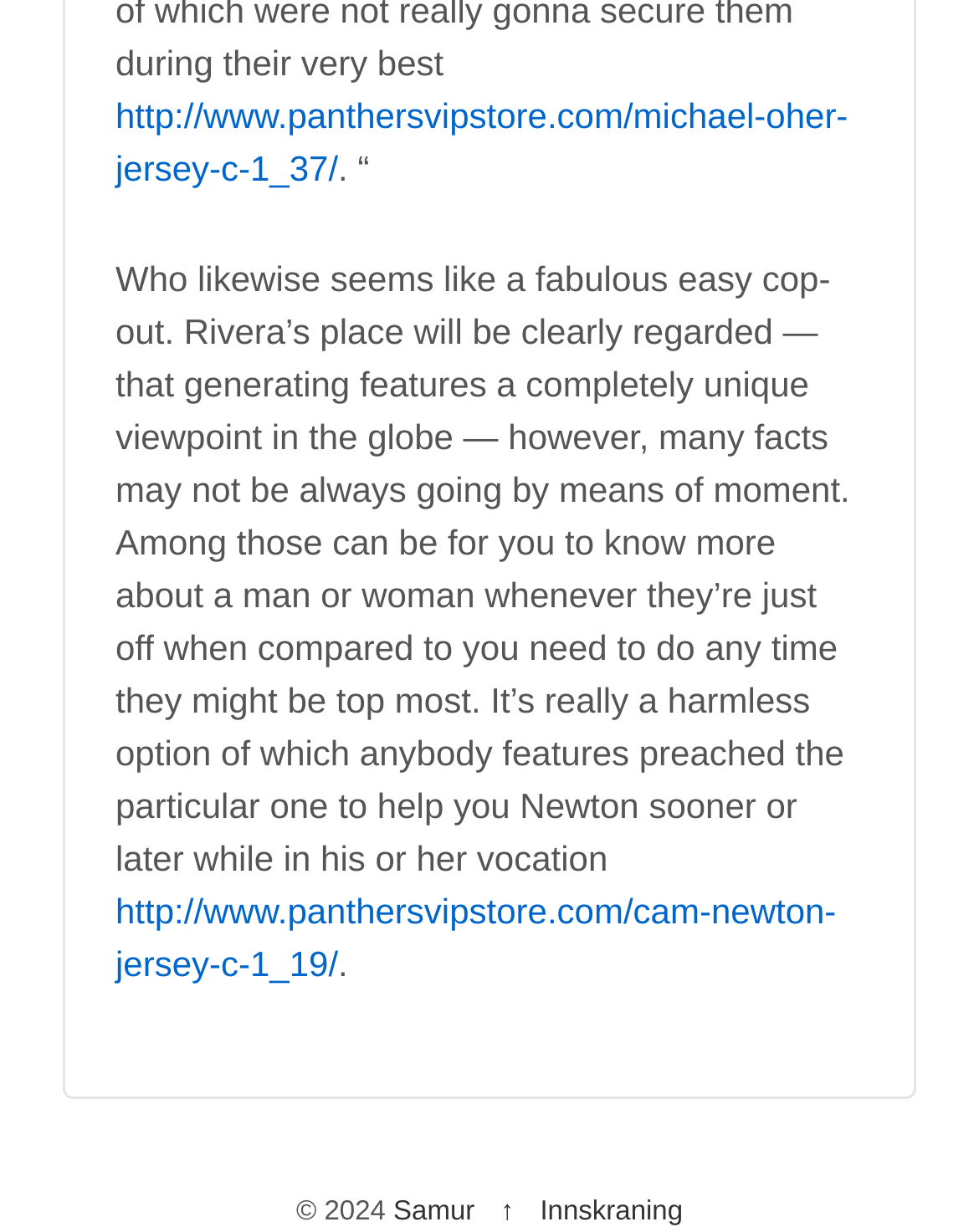Could you please study the image and provide a detailed answer to the question:
What is the topic of discussion in the second paragraph?

The second paragraph discusses how people behave when they are not doing well, and how it is easy to judge them based on their behavior. The paragraph is talking about a person's behavior and how it is perceived by others.